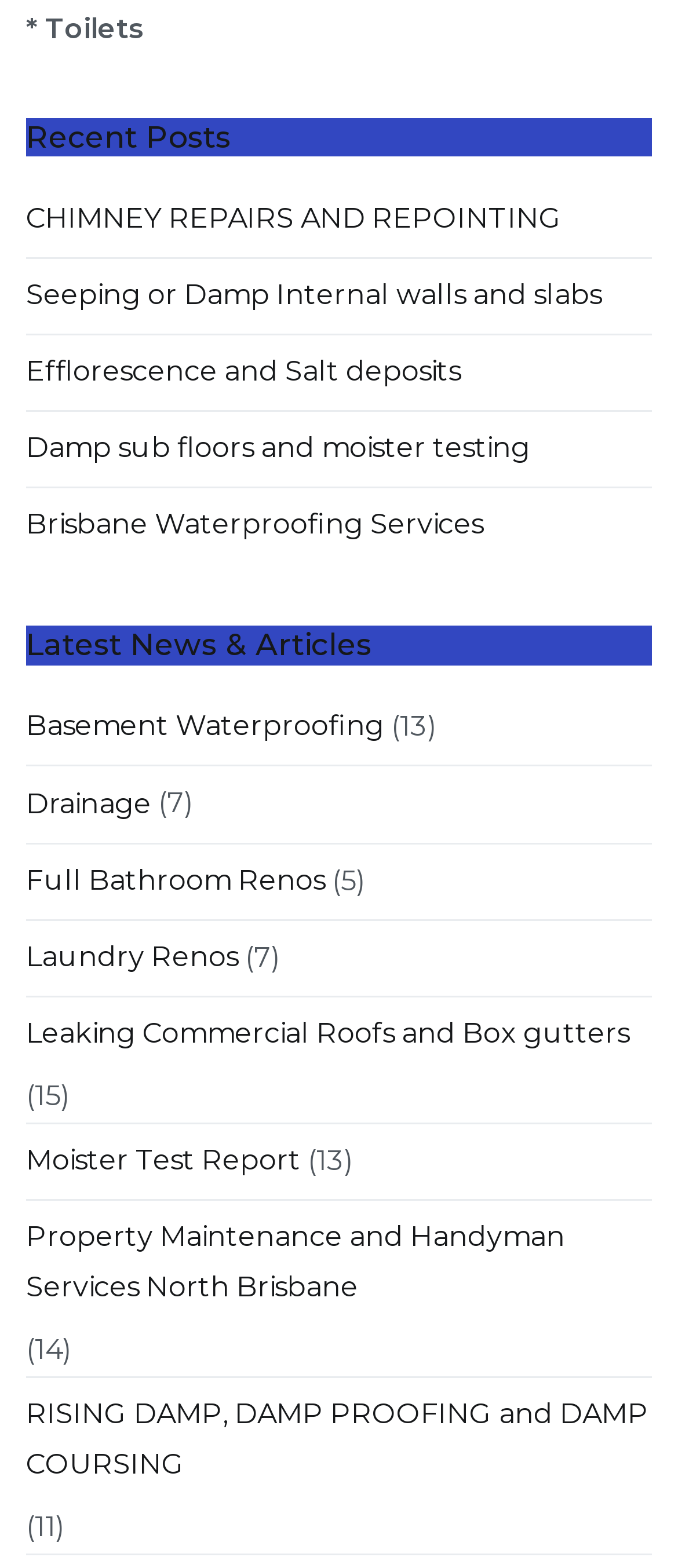Identify the bounding box coordinates for the region to click in order to carry out this instruction: "Read 'Latest News & Articles'". Provide the coordinates using four float numbers between 0 and 1, formatted as [left, top, right, bottom].

[0.038, 0.399, 0.962, 0.424]